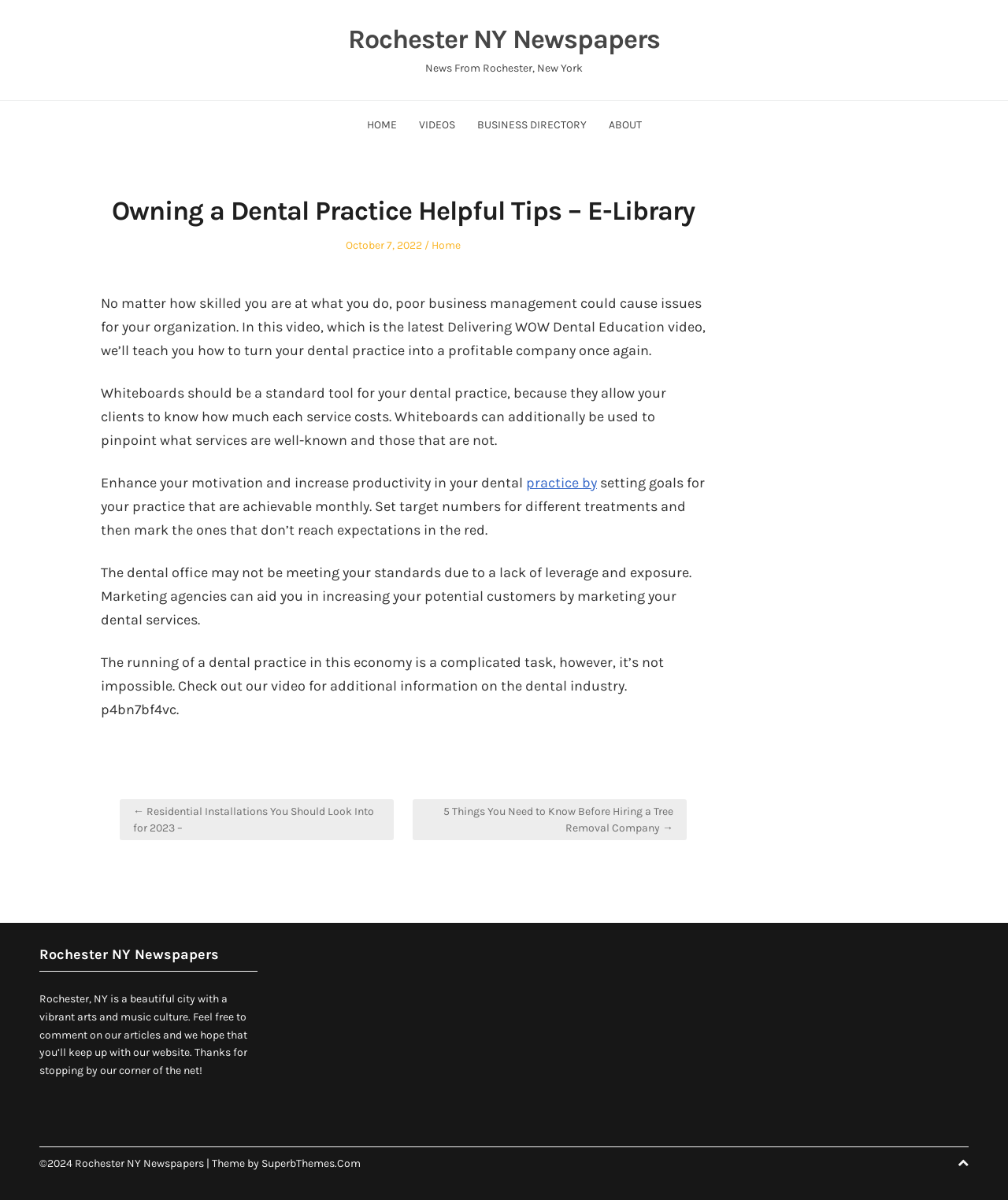Locate the primary heading on the webpage and return its text.

Owning a Dental Practice Helpful Tips – E-Library